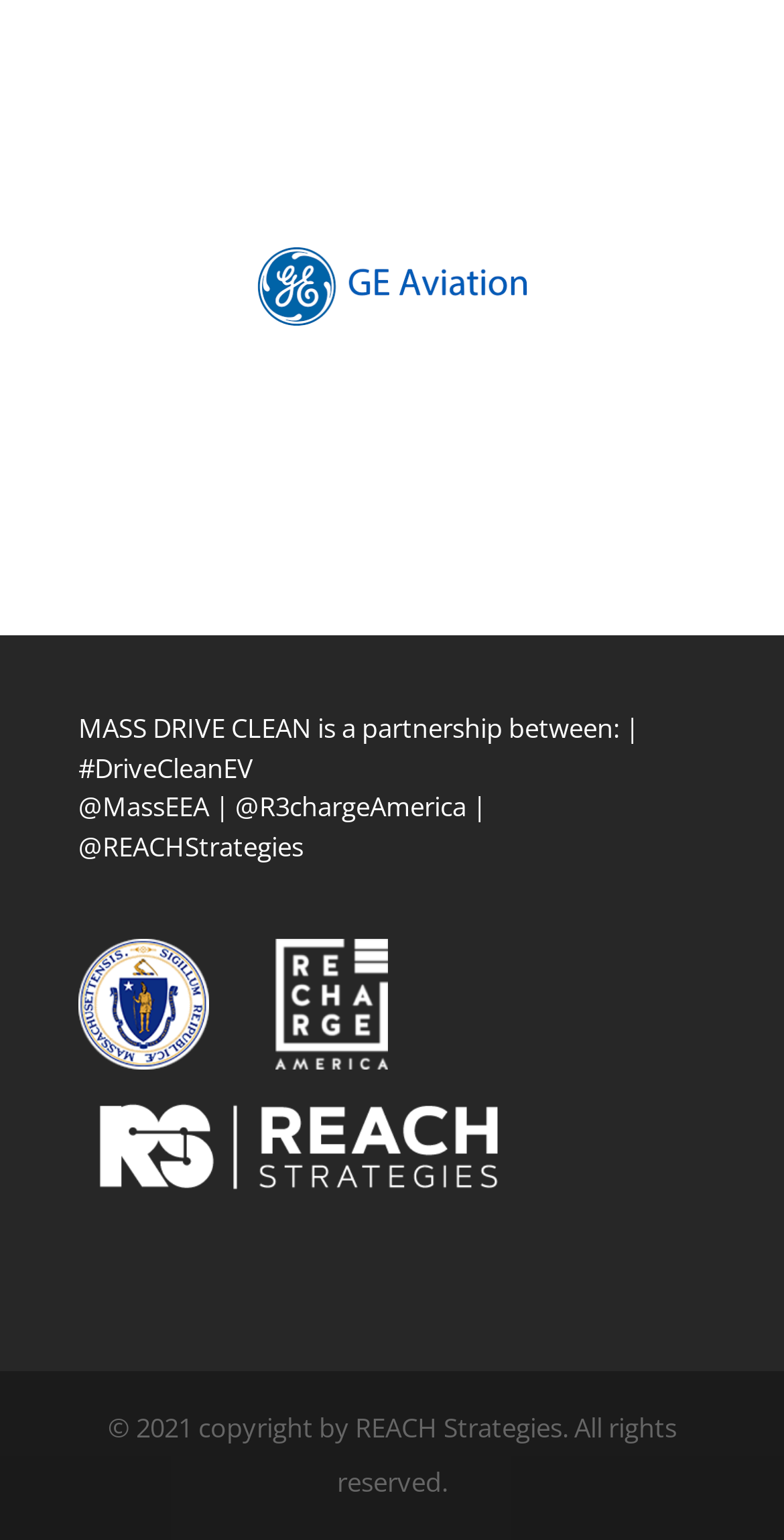Bounding box coordinates are to be given in the format (top-left x, top-left y, bottom-right x, bottom-right y). All values must be floating point numbers between 0 and 1. Provide the bounding box coordinate for the UI element described as: alt="Recharge America"

[0.351, 0.677, 0.503, 0.7]